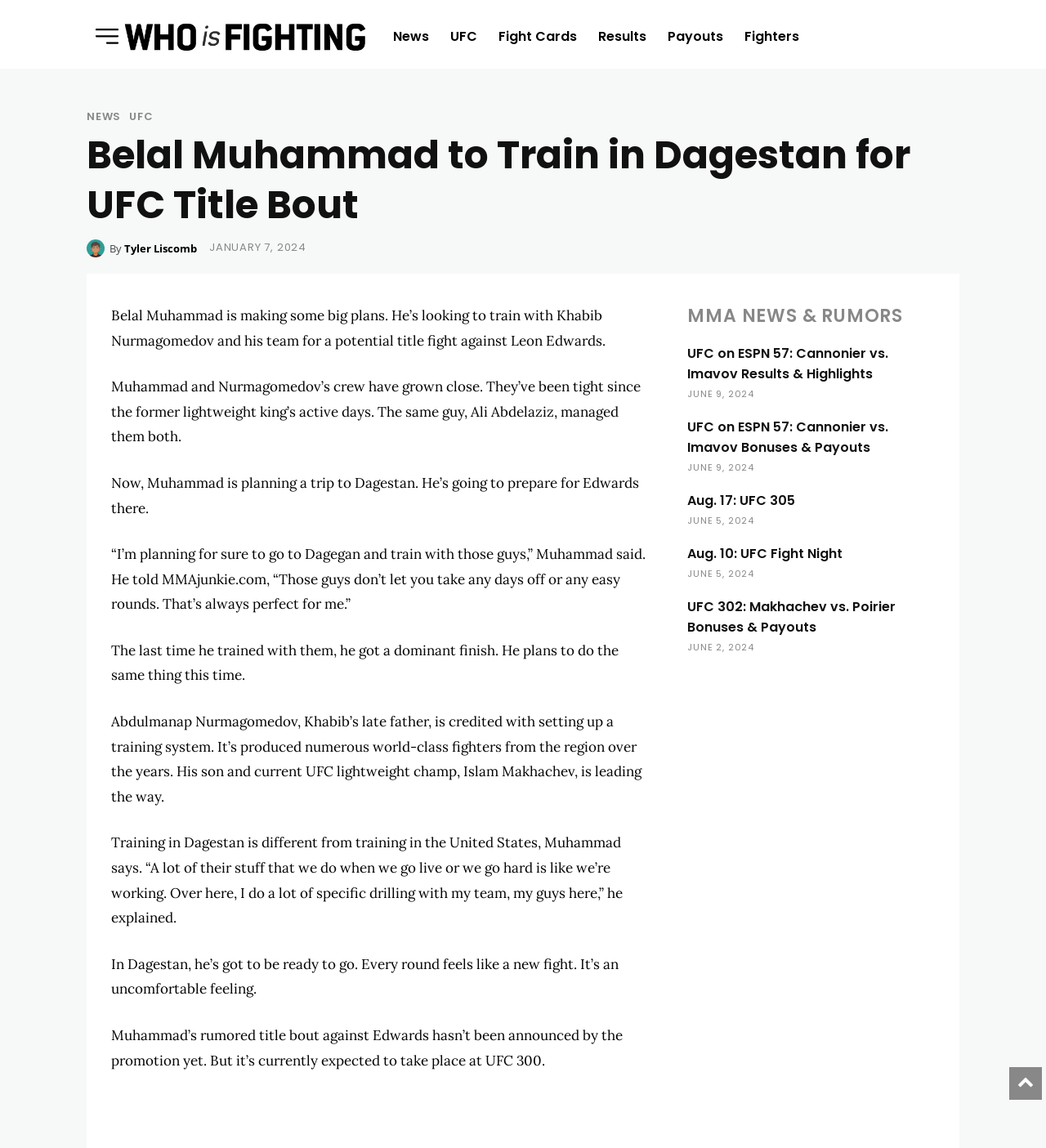Refer to the screenshot and answer the following question in detail:
What is the name of Khabib Nurmagomedov's late father?

I found this information in the article's main content, where it is stated that 'Abdulmanap Nurmagomedov, Khabib’s late father, is credited with setting up a training system.' This suggests that Abdulmanap Nurmagomedov is Khabib Nurmagomedov's late father.